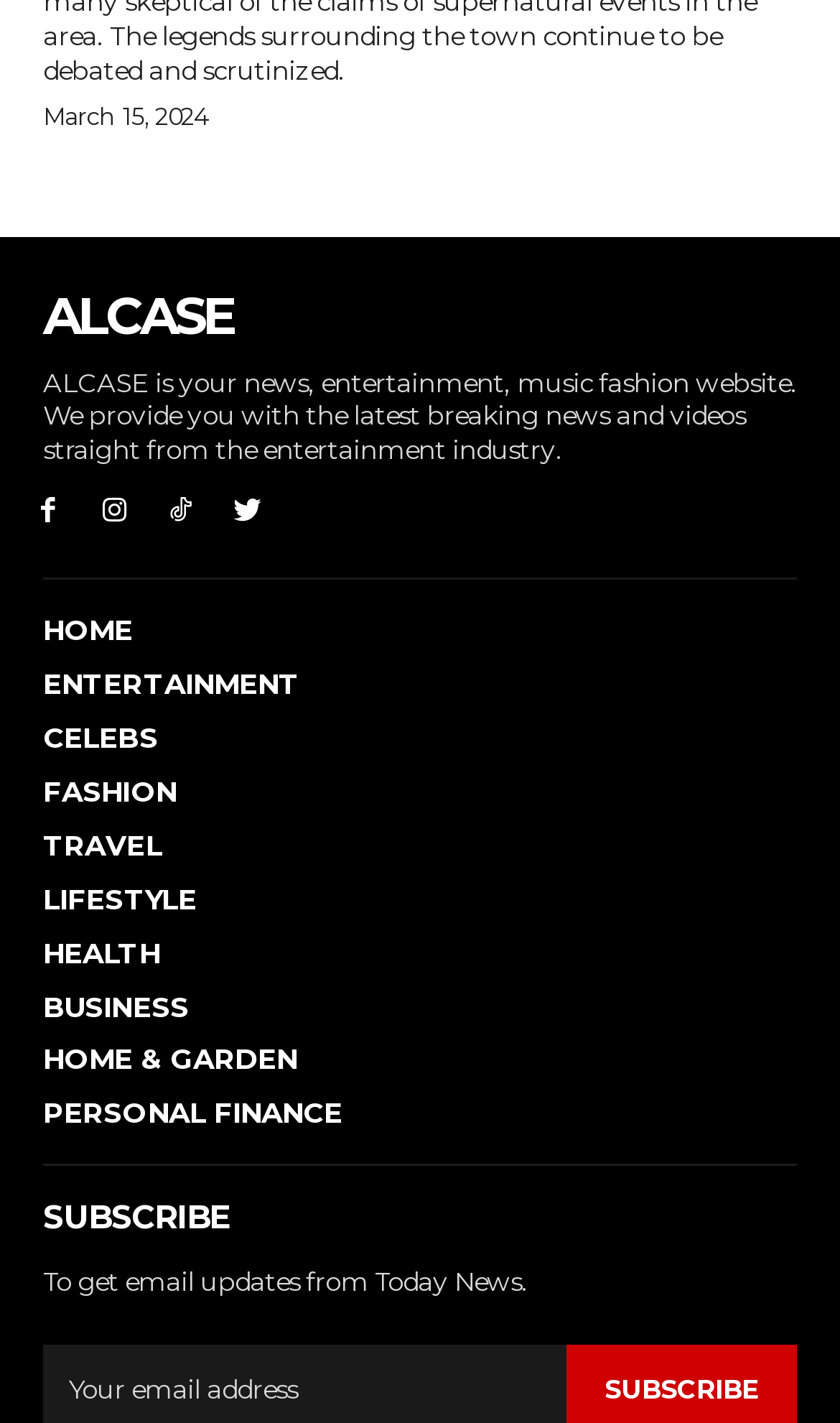Locate the bounding box coordinates of the element to click to perform the following action: 'Follow the link to Elections Burundi 2015'. The coordinates should be given as four float values between 0 and 1, in the form of [left, top, right, bottom].

None